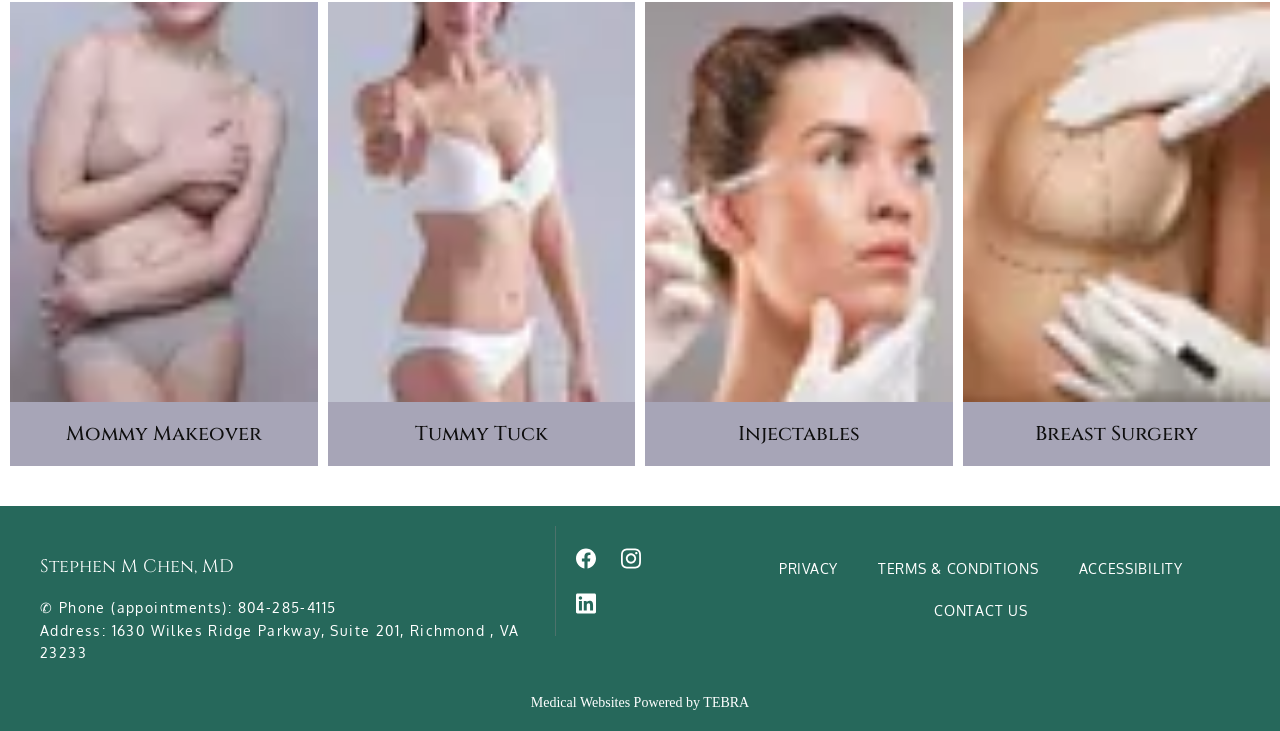What are the three social media icons?
Please look at the screenshot and answer using one word or phrase.

Facebook, Instagram, LinkedIn